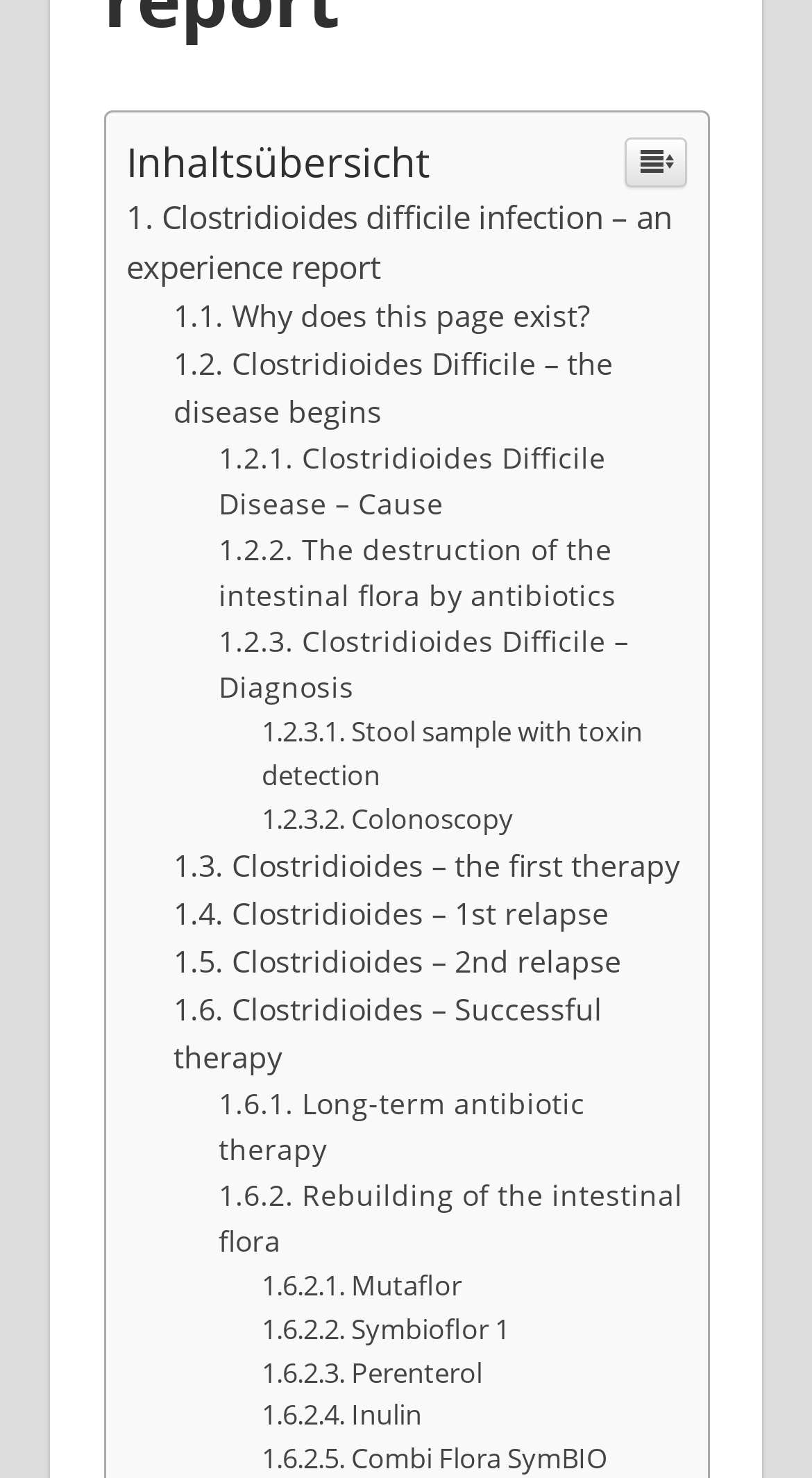Bounding box coordinates are specified in the format (top-left x, top-left y, bottom-right x, bottom-right y). All values are floating point numbers bounded between 0 and 1. Please provide the bounding box coordinate of the region this sentence describes: Long-term antibiotic therapy

[0.269, 0.733, 0.72, 0.791]